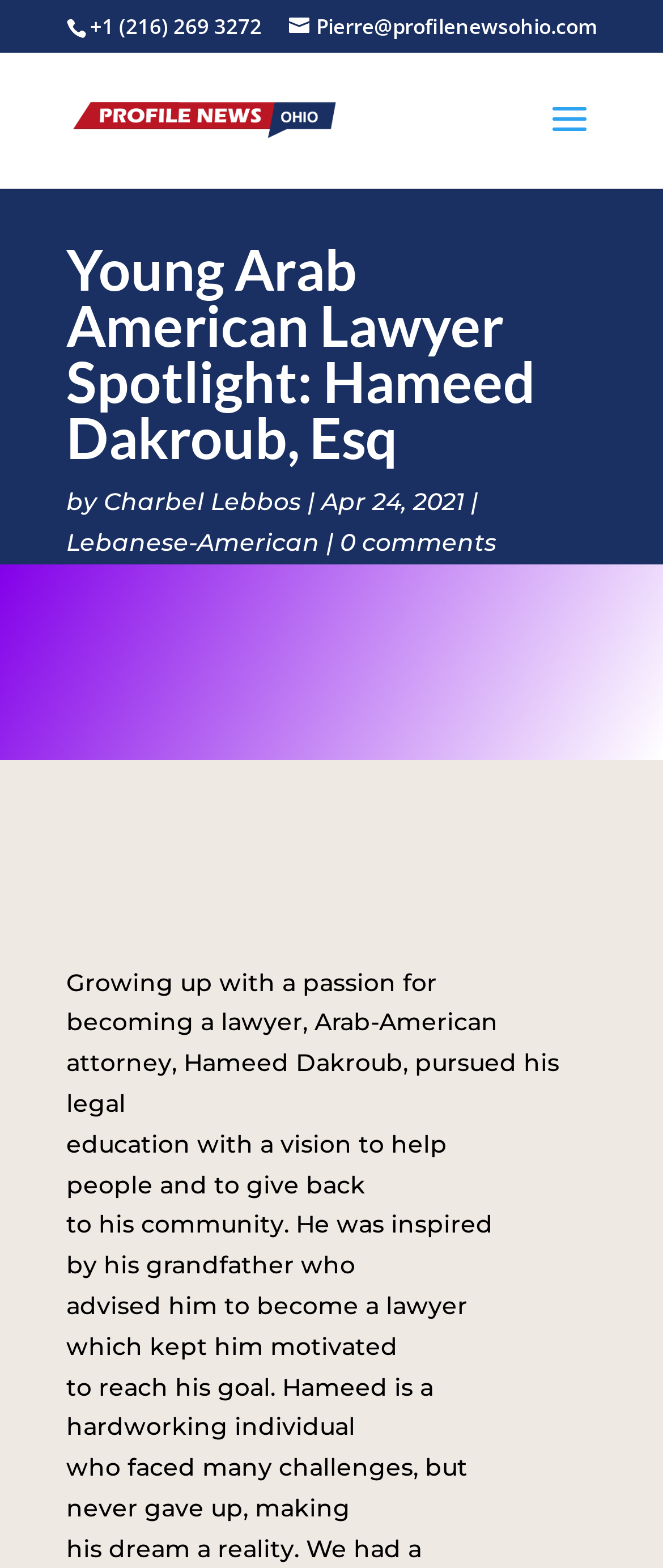Find the bounding box coordinates corresponding to the UI element with the description: "alt="Profile News Ohio"". The coordinates should be formatted as [left, top, right, bottom], with values as floats between 0 and 1.

[0.11, 0.065, 0.51, 0.085]